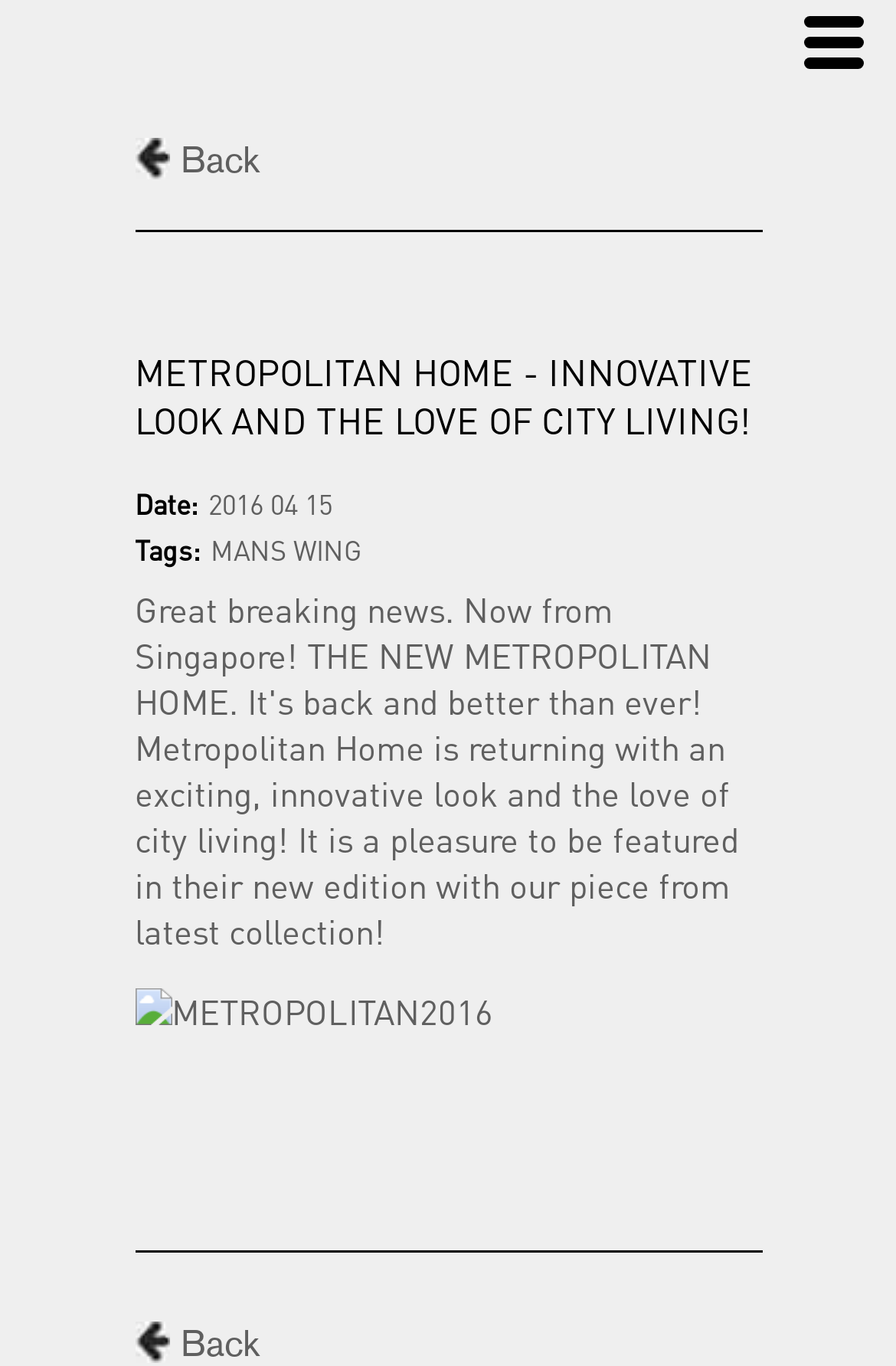Provide a one-word or short-phrase response to the question:
When was the article published?

2016 04 15